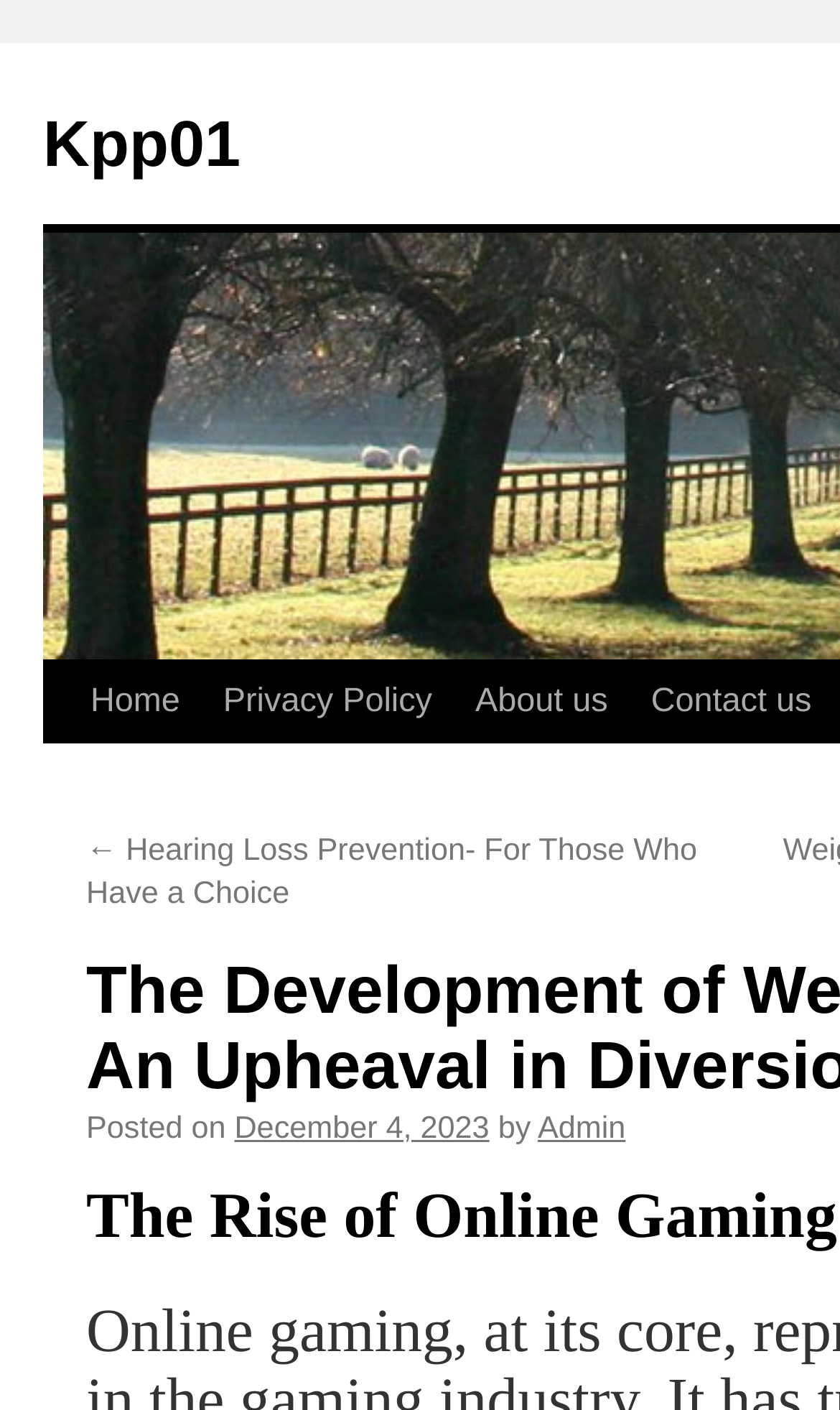Can you find and provide the main heading text of this webpage?

The Development of Web based Gaming: An Upheaval in Diversion